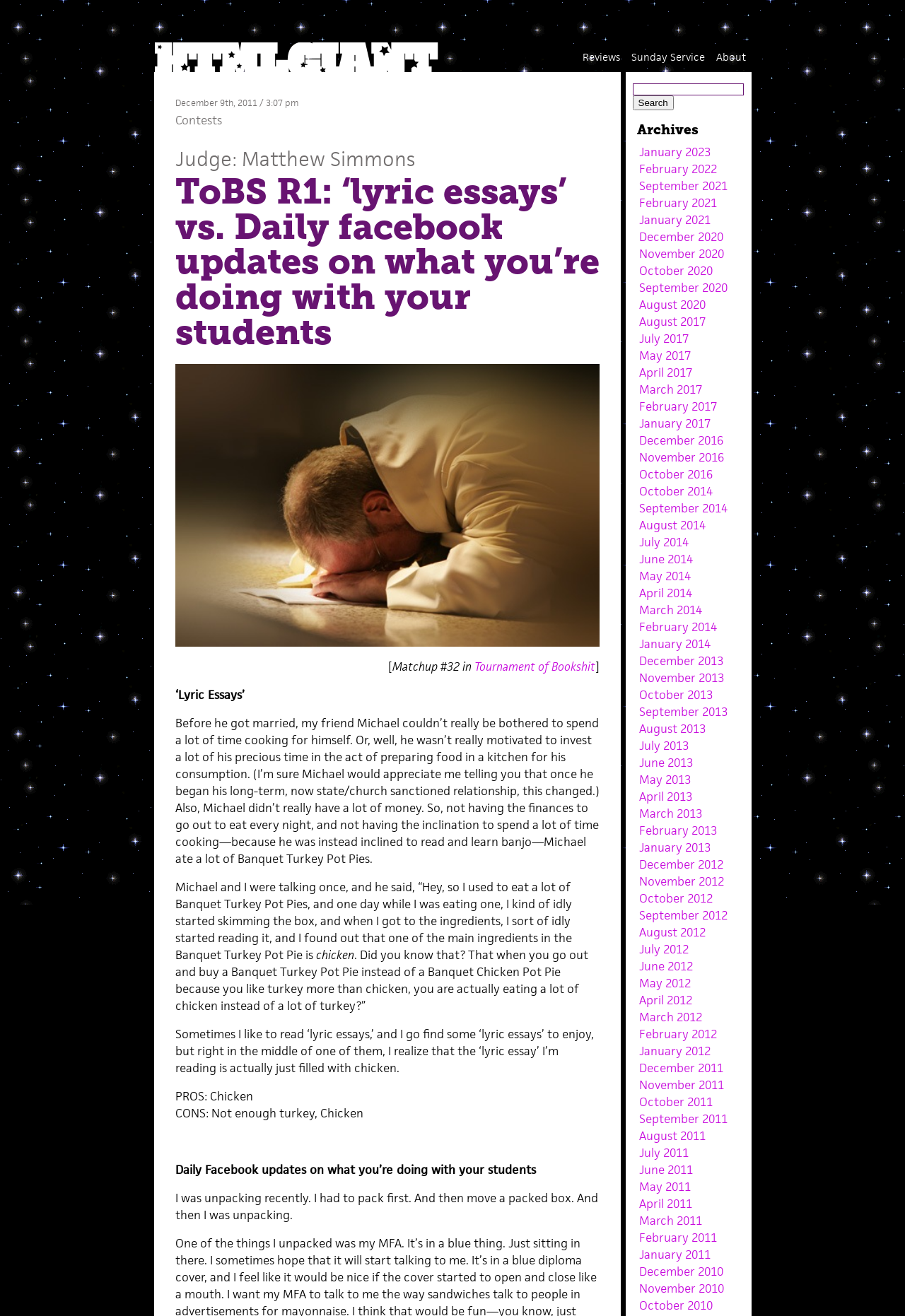Find the bounding box coordinates of the clickable area required to complete the following action: "Explore the 'Reviews' section".

[0.643, 0.038, 0.685, 0.048]